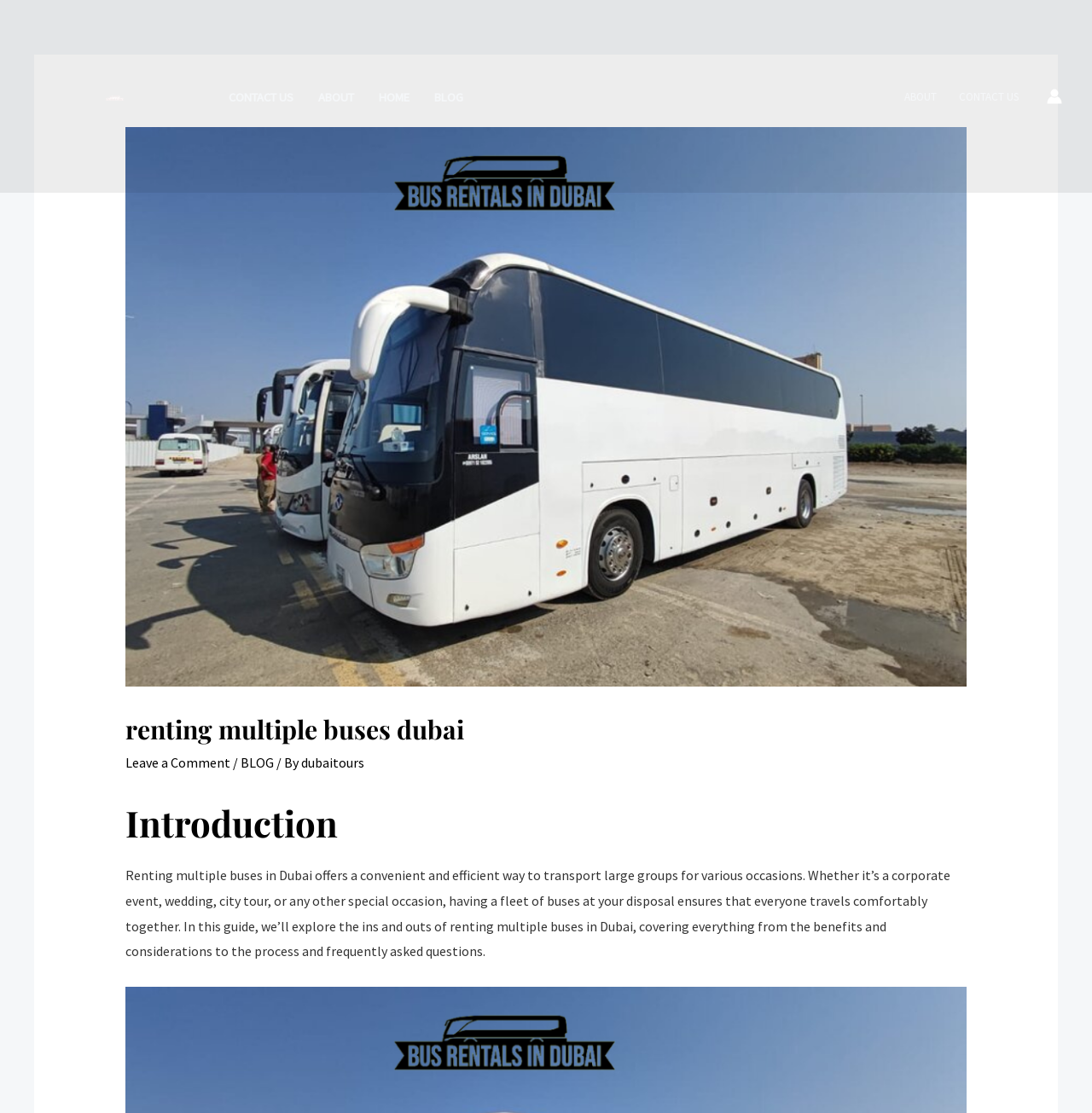Please provide a comprehensive response to the question below by analyzing the image: 
What is the logo of the website?

The logo of the website is located at the top left corner of the webpage, and it is an image with the text 'Bus Rentals In Dubai' written on it.